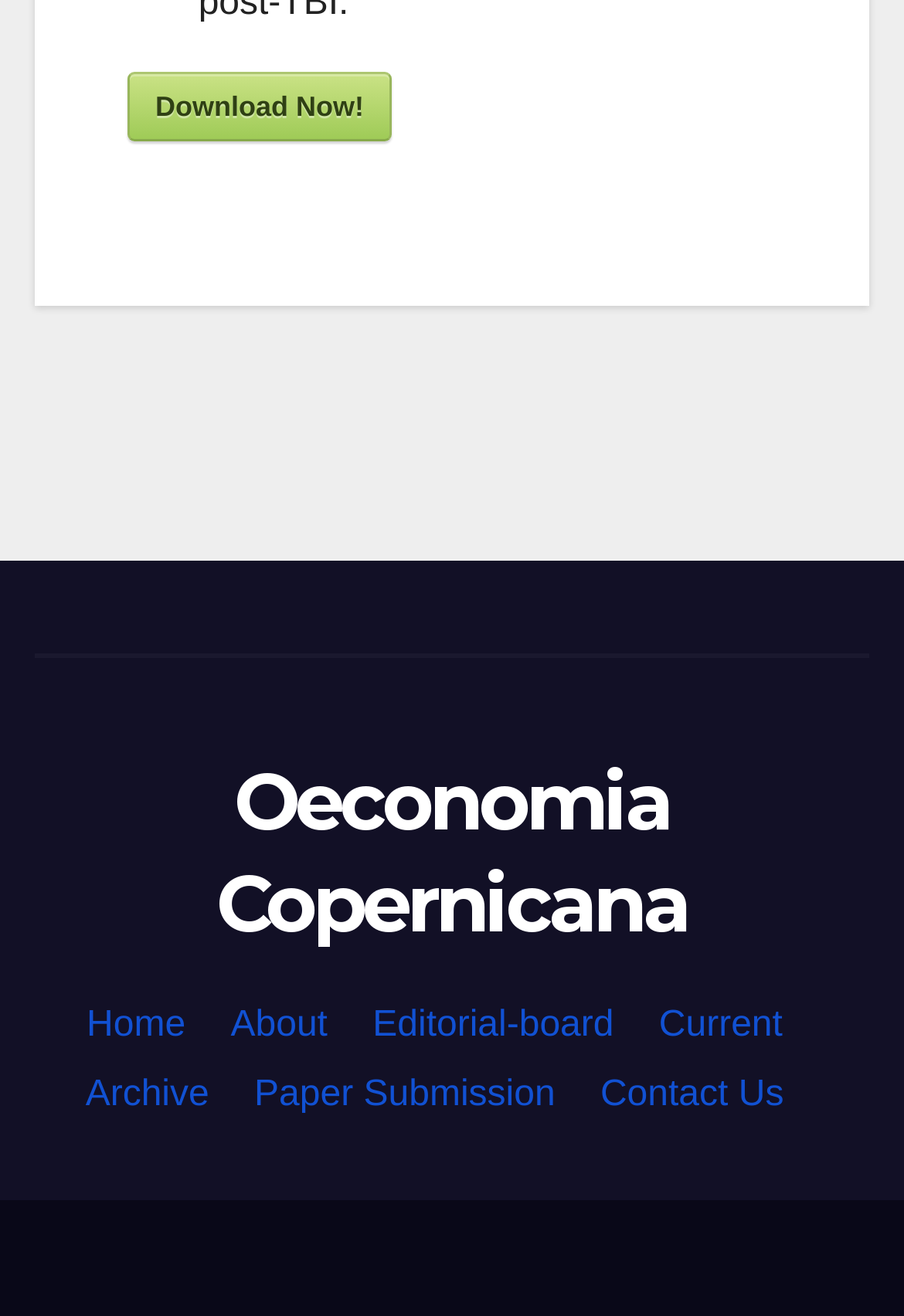Identify the bounding box for the UI element specified in this description: "Editorial-board". The coordinates must be four float numbers between 0 and 1, formatted as [left, top, right, bottom].

[0.412, 0.764, 0.679, 0.794]